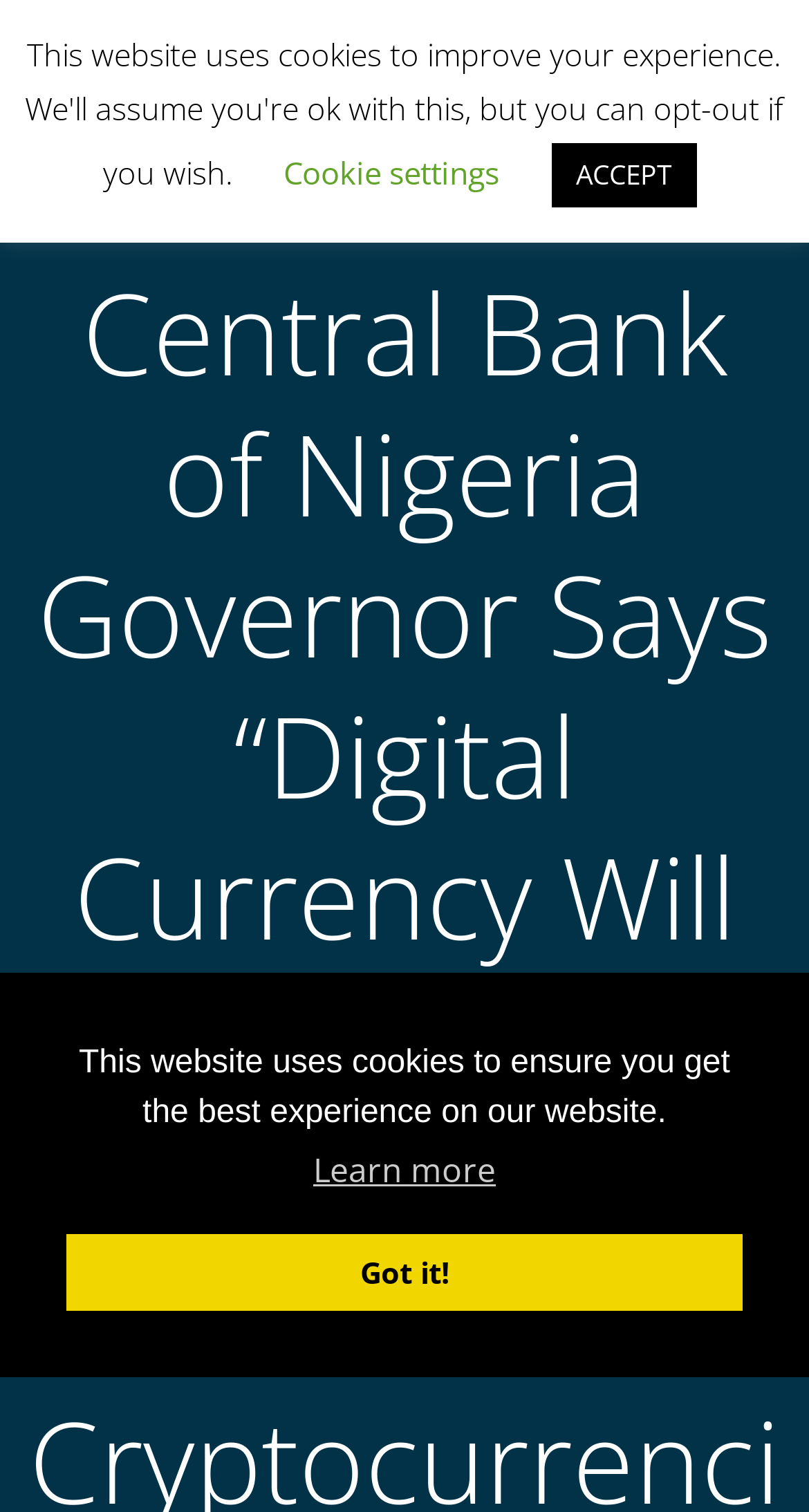What is the text on the 'Got it!' button?
Please interpret the details in the image and answer the question thoroughly.

I found the answer by looking at the StaticText element with the text 'Got it!' inside the button element with the description 'dismiss cookie message'.